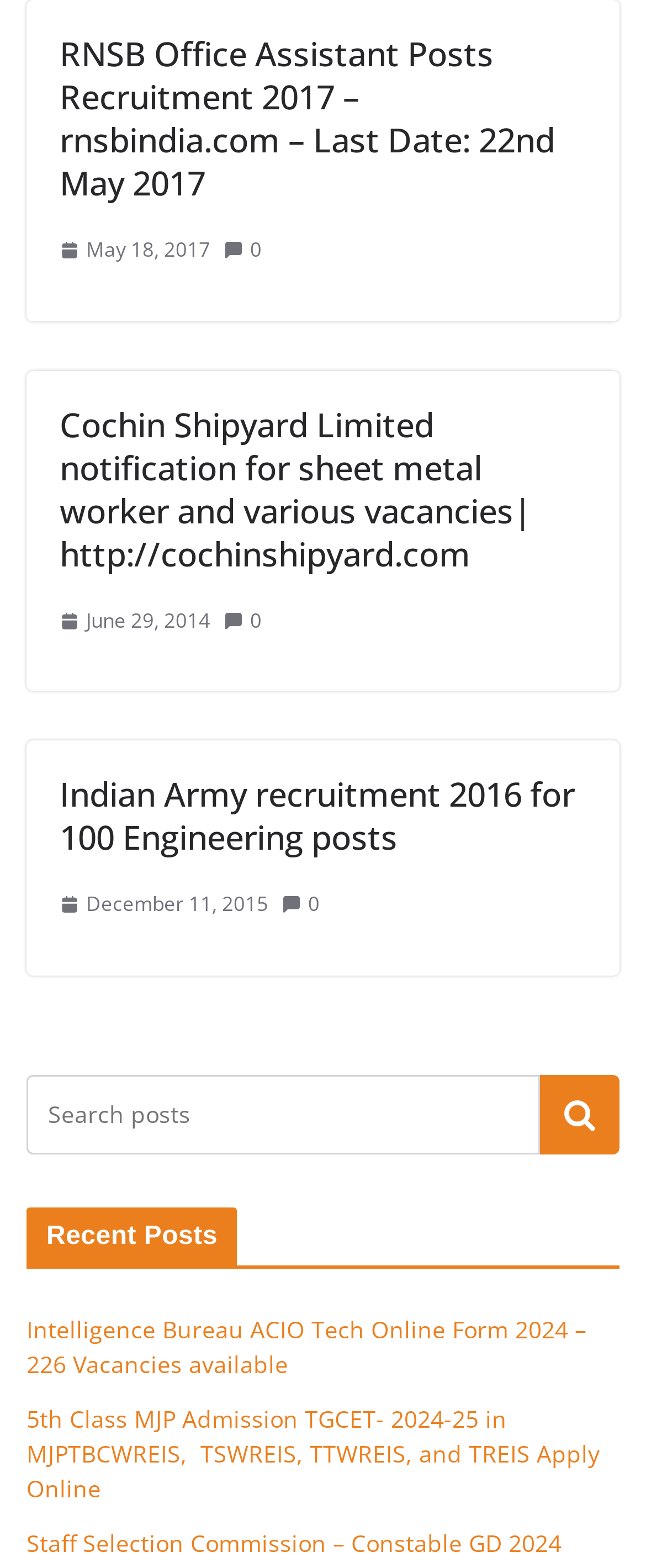Find the bounding box coordinates for the area that must be clicked to perform this action: "Click on Real Time".

None